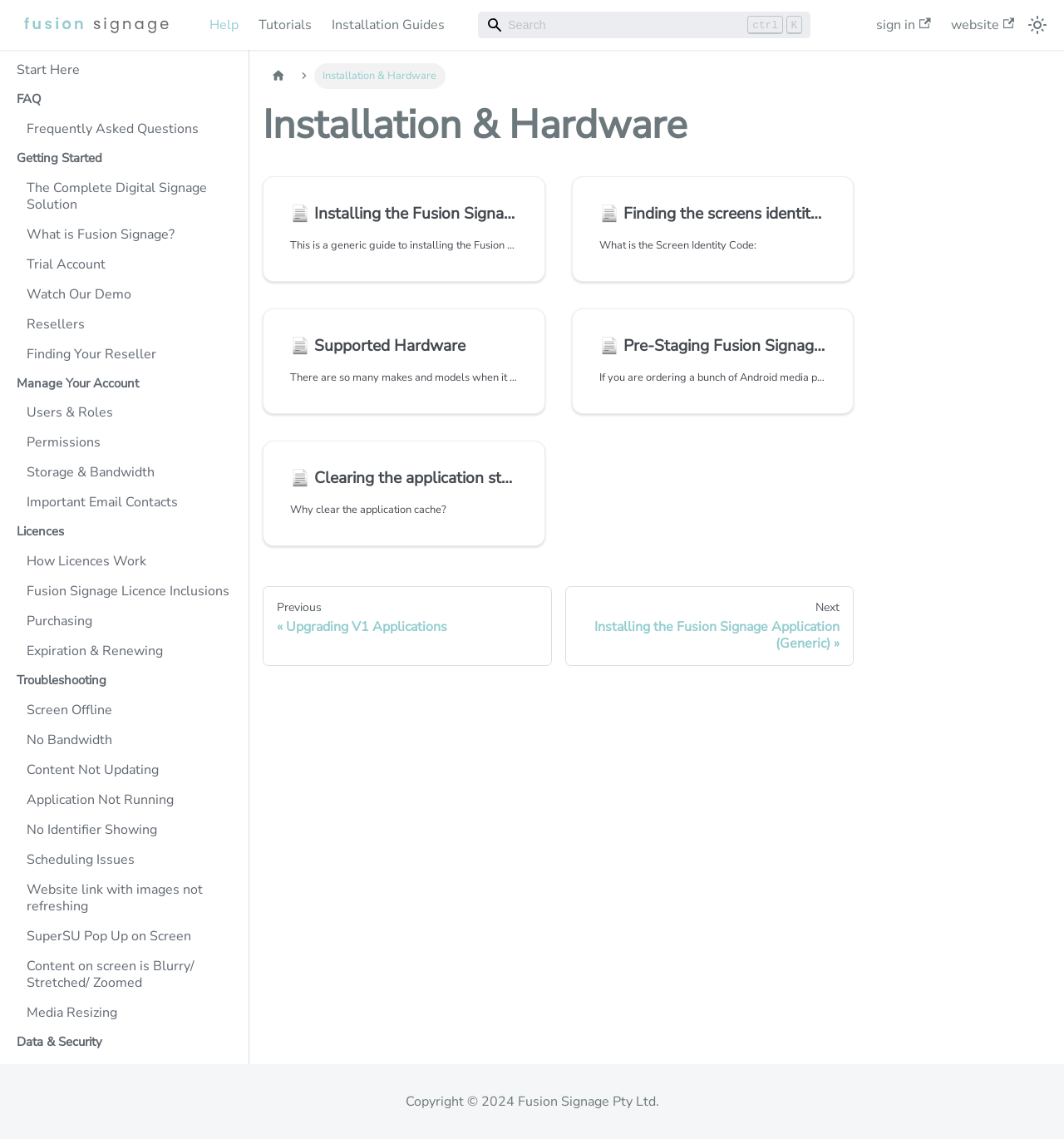Can you find and provide the title of the webpage?

Installation & Hardware